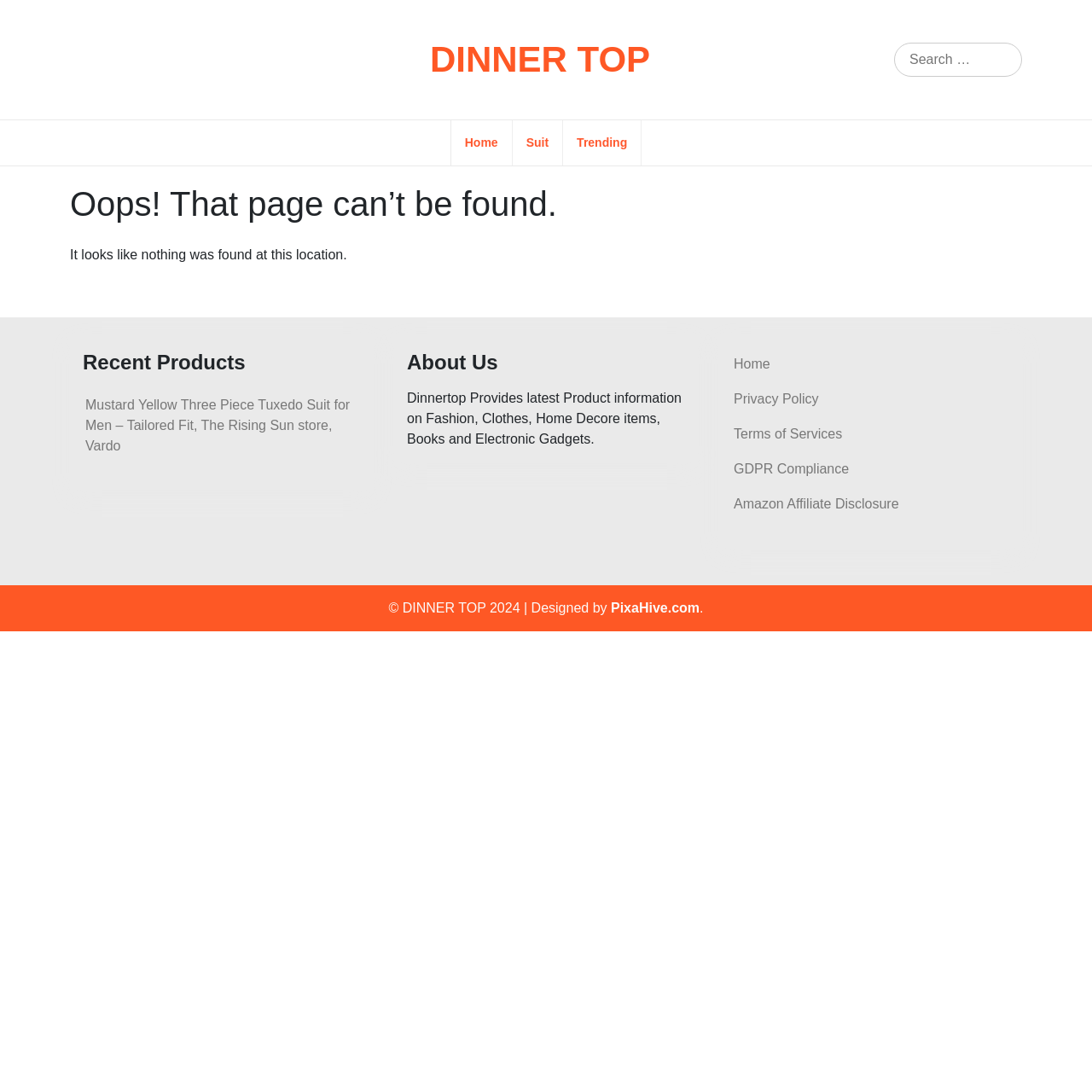Could you determine the bounding box coordinates of the clickable element to complete the instruction: "Read about mustard yellow three piece tuxedo suit"? Provide the coordinates as four float numbers between 0 and 1, i.e., [left, top, right, bottom].

[0.078, 0.364, 0.32, 0.415]